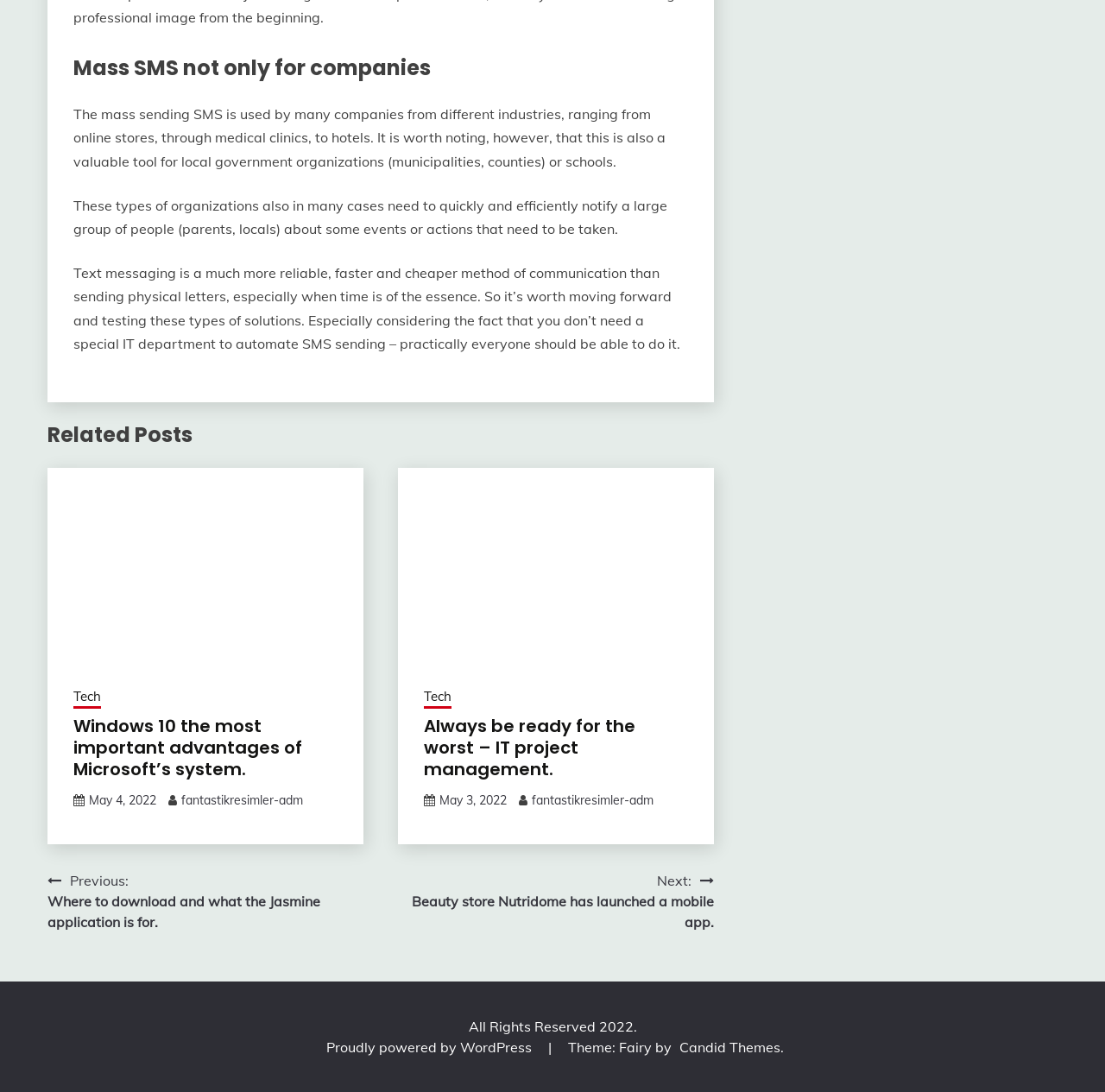What type of organizations can benefit from mass SMS?
Please provide an in-depth and detailed response to the question.

According to the article, local government organizations, such as municipalities and counties, and schools can benefit from using mass SMS to quickly and efficiently notify a large group of people.